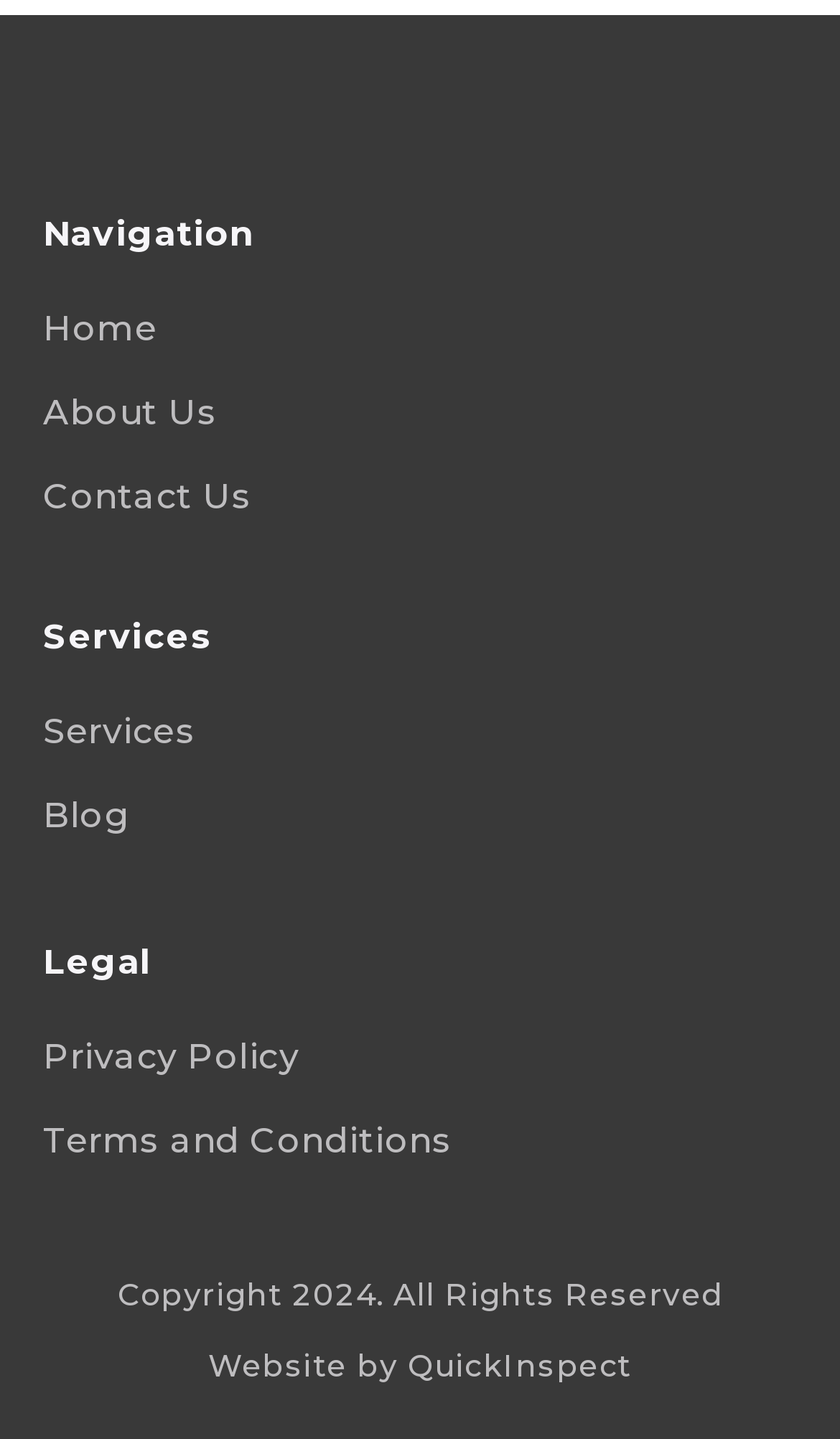Could you specify the bounding box coordinates for the clickable section to complete the following instruction: "view privacy policy"?

[0.051, 0.72, 0.356, 0.749]